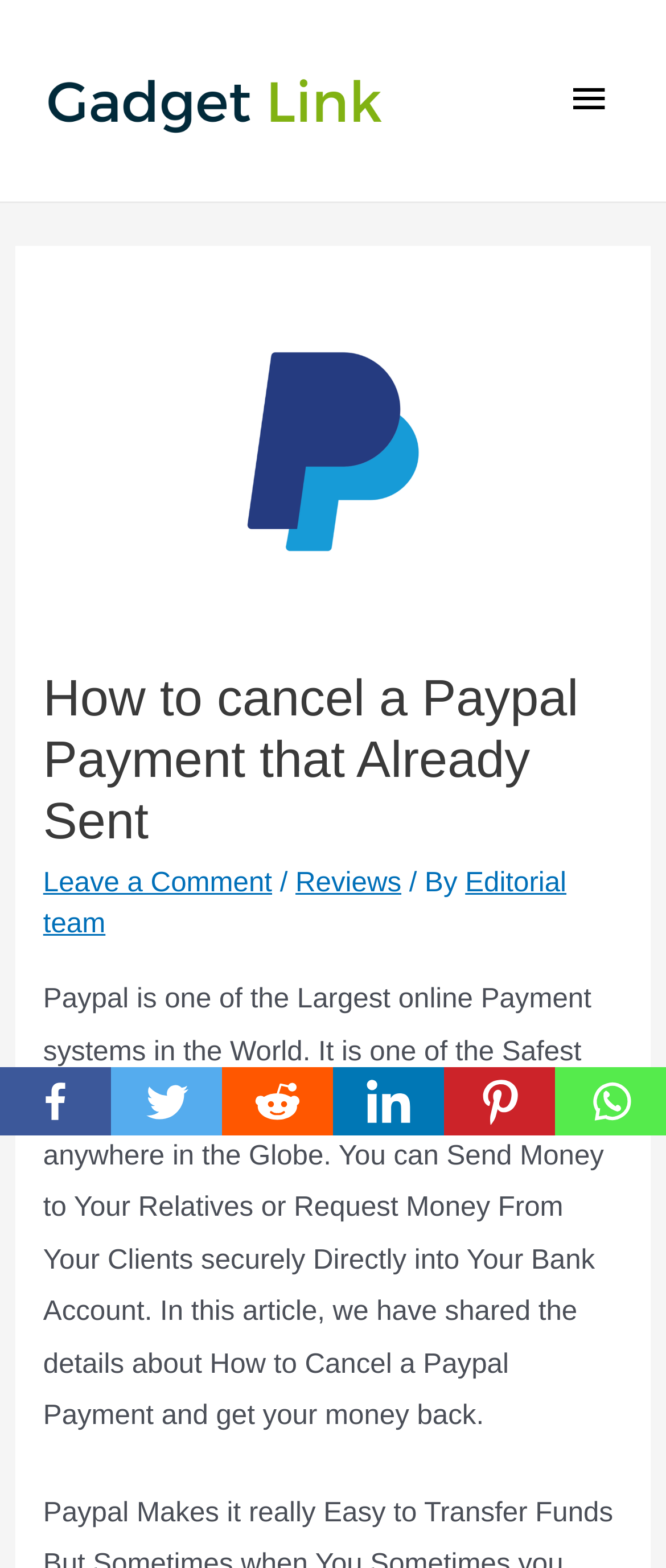Detail the features and information presented on the webpage.

The webpage is about canceling PayPal payments, with a focus on providing information on how to cancel a PayPal payment that has already been sent. 

At the top left corner, there is a logo of "Gadget Link" which is a clickable link. Next to it, on the right side, there is a main menu button that can be expanded. 

Below the logo, there is a header section that spans almost the entire width of the page. Within this section, there is a large image related to canceling PayPal payments, followed by a heading that reads "How to cancel a Paypal Payment that Already Sent". 

Underneath the heading, there are three links: "Leave a Comment", "Reviews", and "Editorial team", separated by forward slashes. 

The main content of the page starts below the header section, where there is a paragraph of text that provides an introduction to PayPal, describing it as one of the largest online payment systems in the world, and explaining its benefits. 

At the bottom of the page, there are social media links to Facebook, Twitter, Reddit, Linkedin, Pinterest, and Whatsapp, aligned horizontally from left to right.